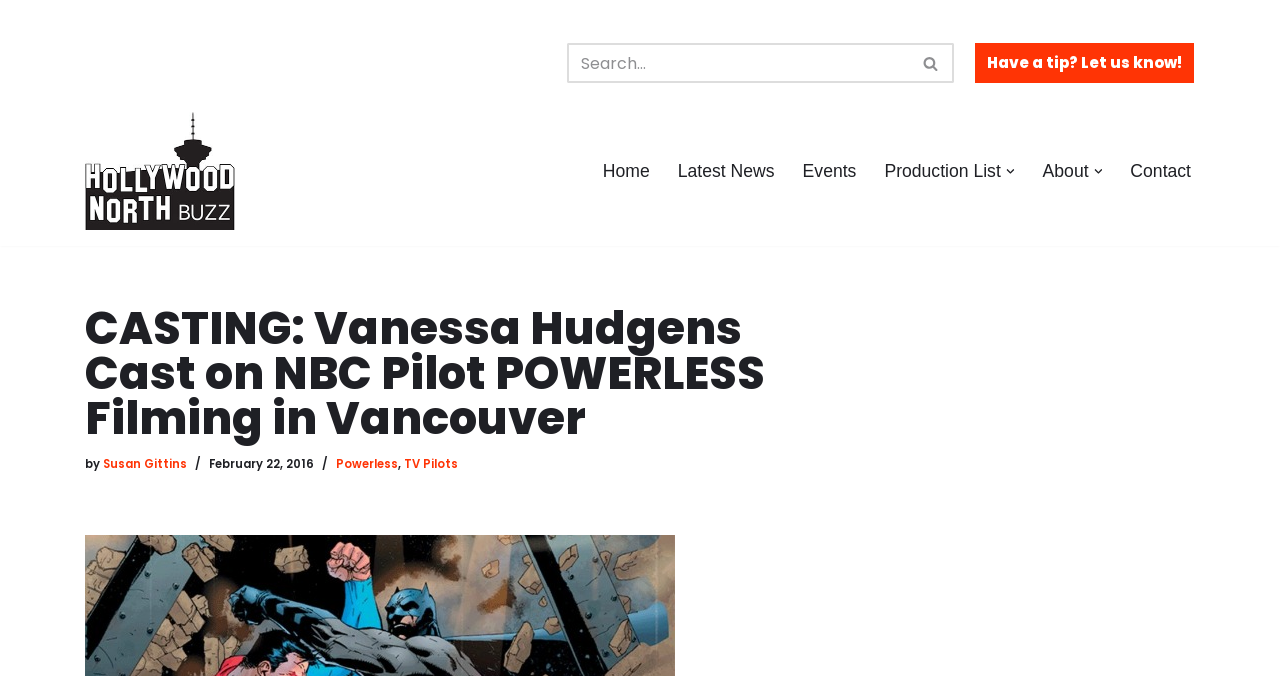Please determine the main heading text of this webpage.

CASTING: Vanessa Hudgens Cast on NBC Pilot POWERLESS Filming in Vancouver